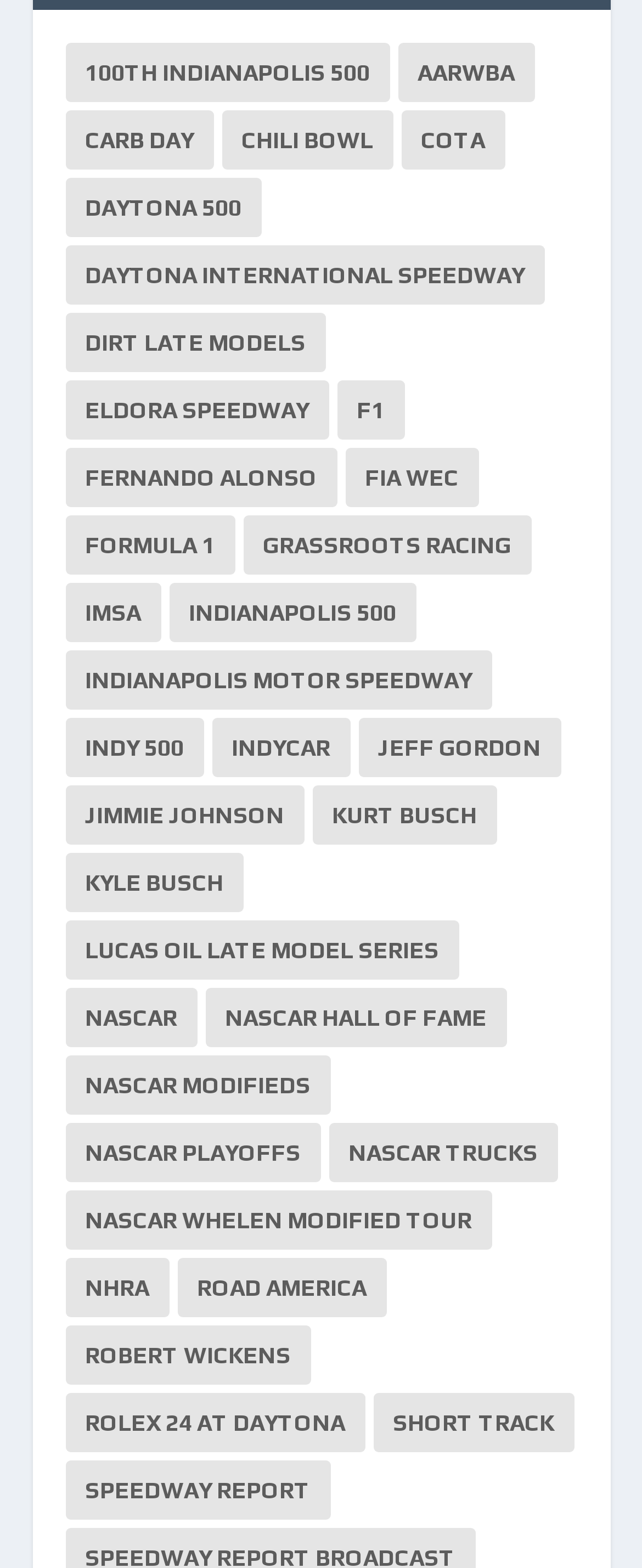Determine the bounding box coordinates of the UI element that matches the following description: "Lucas Oil Late Model Series". The coordinates should be four float numbers between 0 and 1 in the format [left, top, right, bottom].

[0.101, 0.587, 0.714, 0.625]